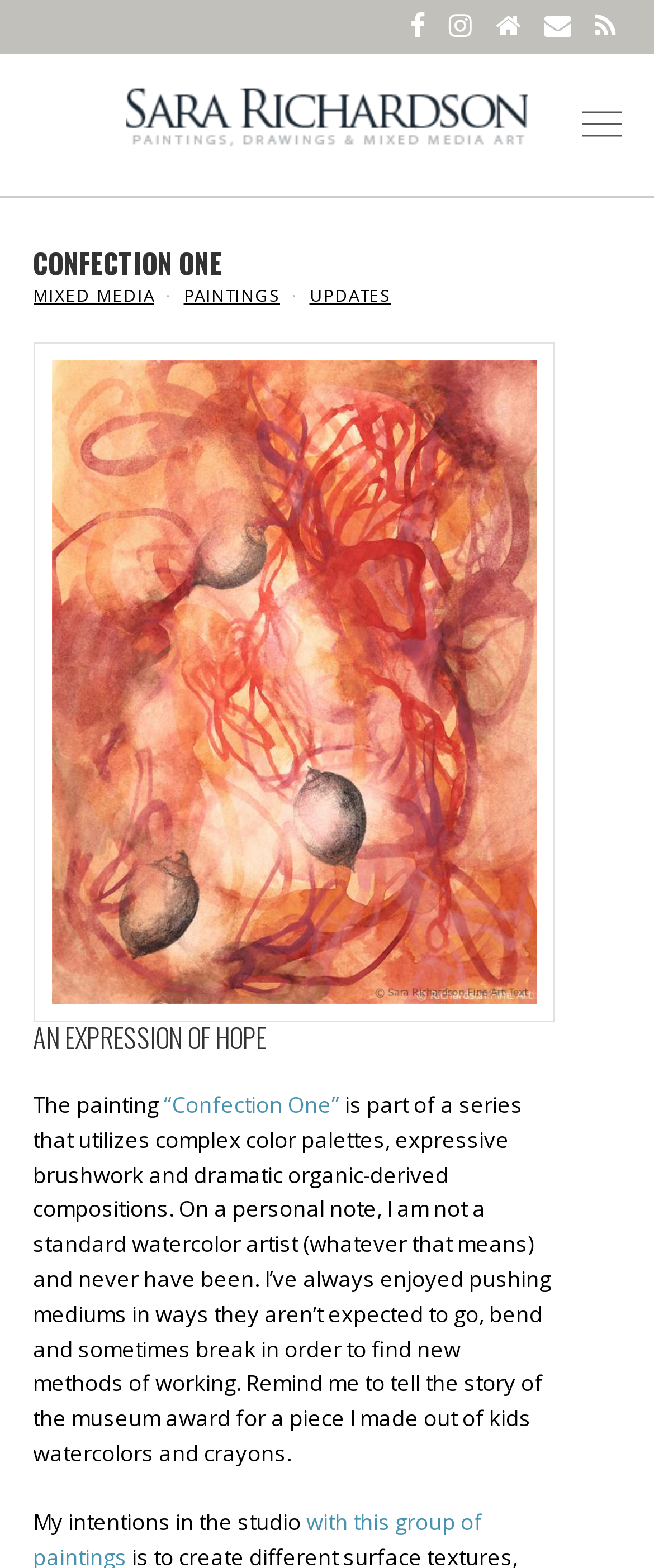Extract the bounding box for the UI element that matches this description: "Paintings".

[0.281, 0.181, 0.428, 0.196]